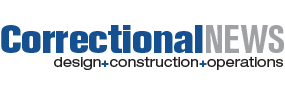Provide a comprehensive description of the image.

The image features the logo of "Correctional News," showcasing a bold and professional design. The title "Correctional News" is prominently displayed in blue lettering, emphasizing its focus on the correctional sector. Below the main title, in a smaller and lighter font, the tagline reads "design + construction + operations," indicating the publication's coverage of critical aspects related to correctional facilities, including their design, construction efforts, and operational insights. This logo serves as an important visual identity for the news outlet, which specializes in topics related to the correctional industry.